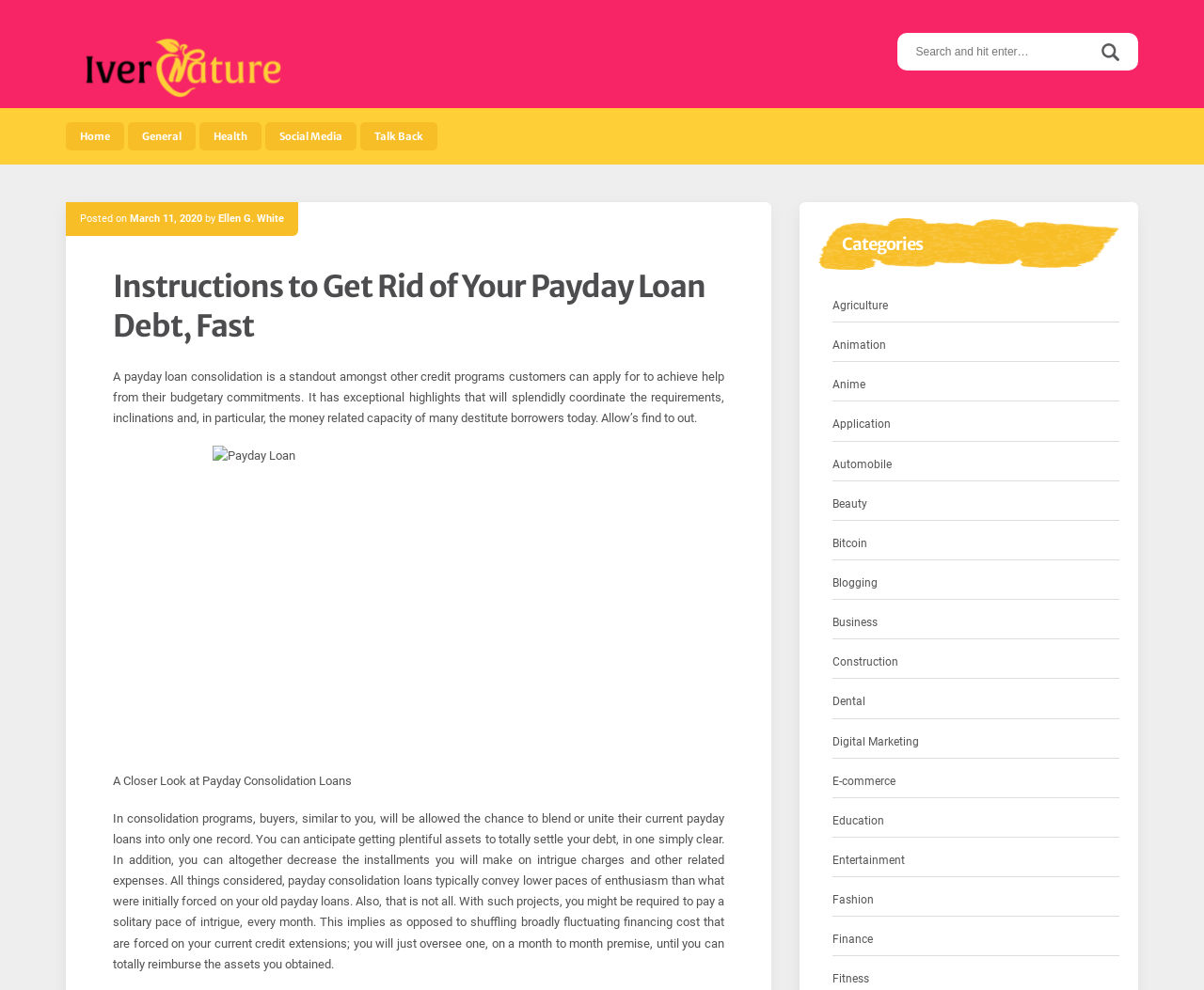Please determine the bounding box coordinates of the element's region to click for the following instruction: "Explore Finance".

[0.691, 0.939, 0.725, 0.96]